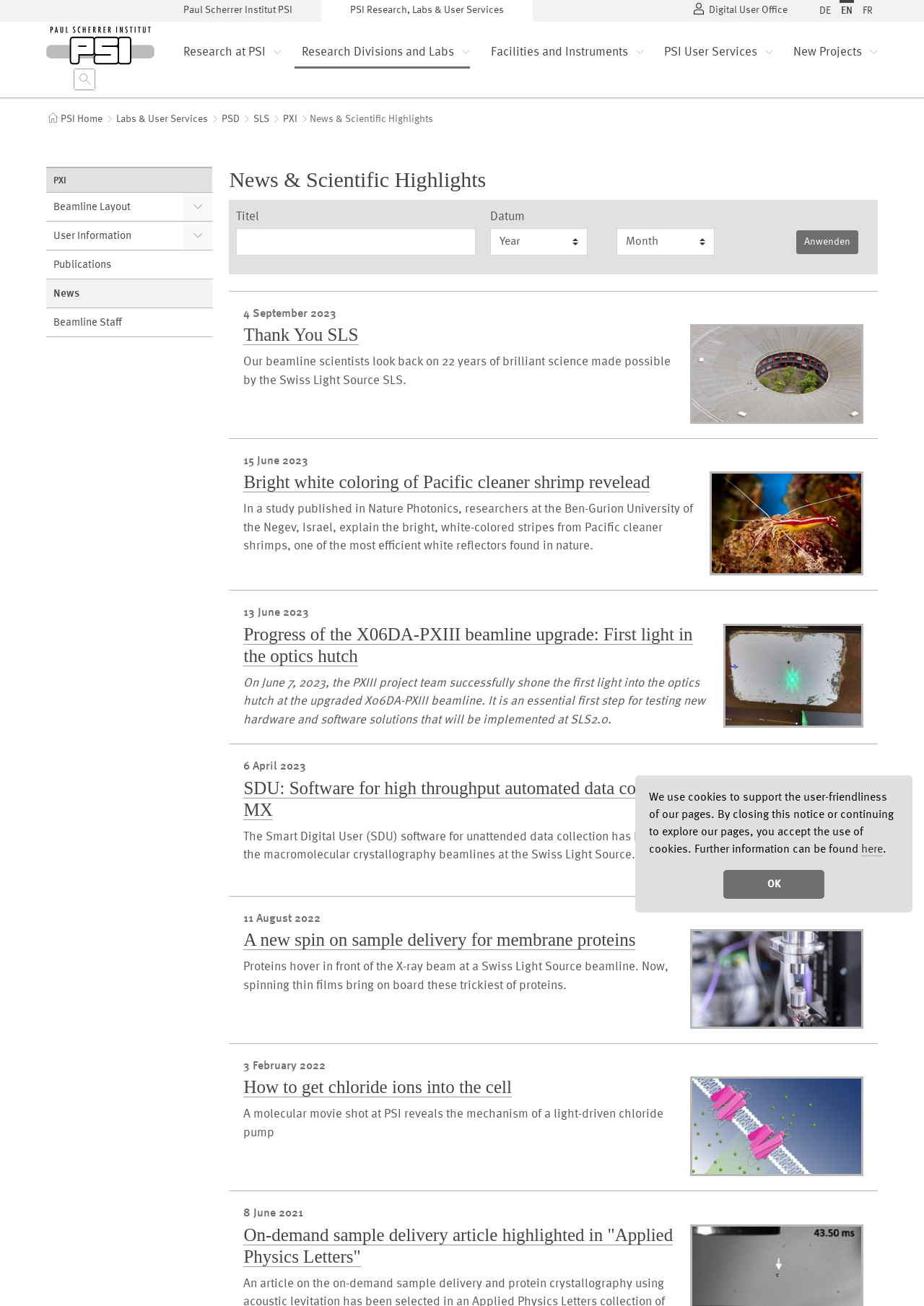Using the information shown in the image, answer the question with as much detail as possible: What is the purpose of the search box?

The search box is located at the top of the webpage with a label 'Search' and a button with a magnifying glass icon, indicating that its purpose is to search for something on the website.